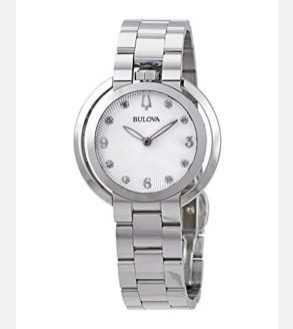Offer a detailed explanation of what is depicted in the image.

The image features a stunning Bulova women's Rubaiyat Diamond Stainless Steel Watch. This elegant timepiece showcases a sophisticated design with a gleaming stainless steel case and bracelet, enhancing its luxurious appeal. The watch boasts a shimmering white dial adorned with diamond hour markers, providing a beautiful contrast that captures light beautifully. With its classic round face and polished finish, this Bulova watch is perfect for both formal occasions and everyday wear. The timepiece exemplifies a blend of style and quality, making it a must-have accessory for those who appreciate fine craftsmanship.